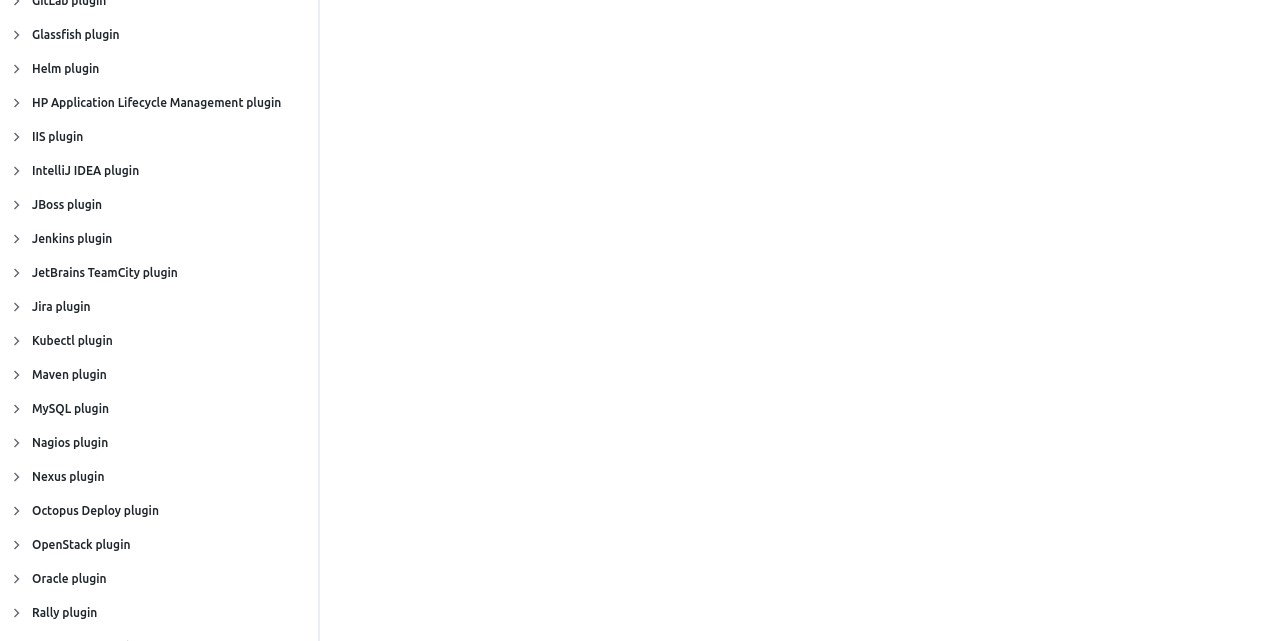Pinpoint the bounding box coordinates of the clickable element to carry out the following instruction: "Create GitHub plugin procedures."

[0.0, 0.016, 0.236, 0.062]